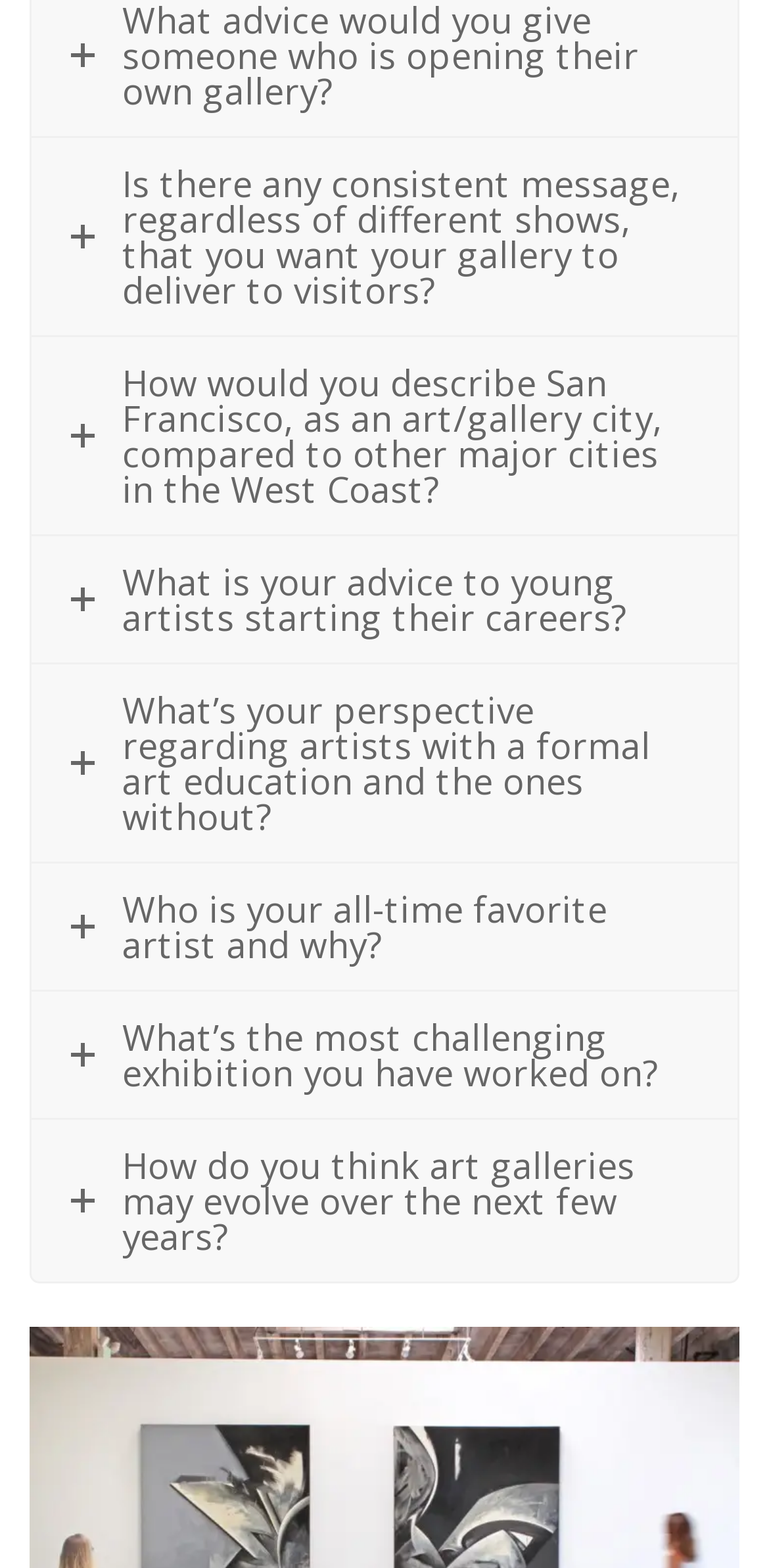Refer to the image and provide an in-depth answer to the question: 
Is there a question about art education?

I searched the OCR text of the heading elements and found one that mentions 'formal art education'. This suggests that there is a question on the webpage related to art education.